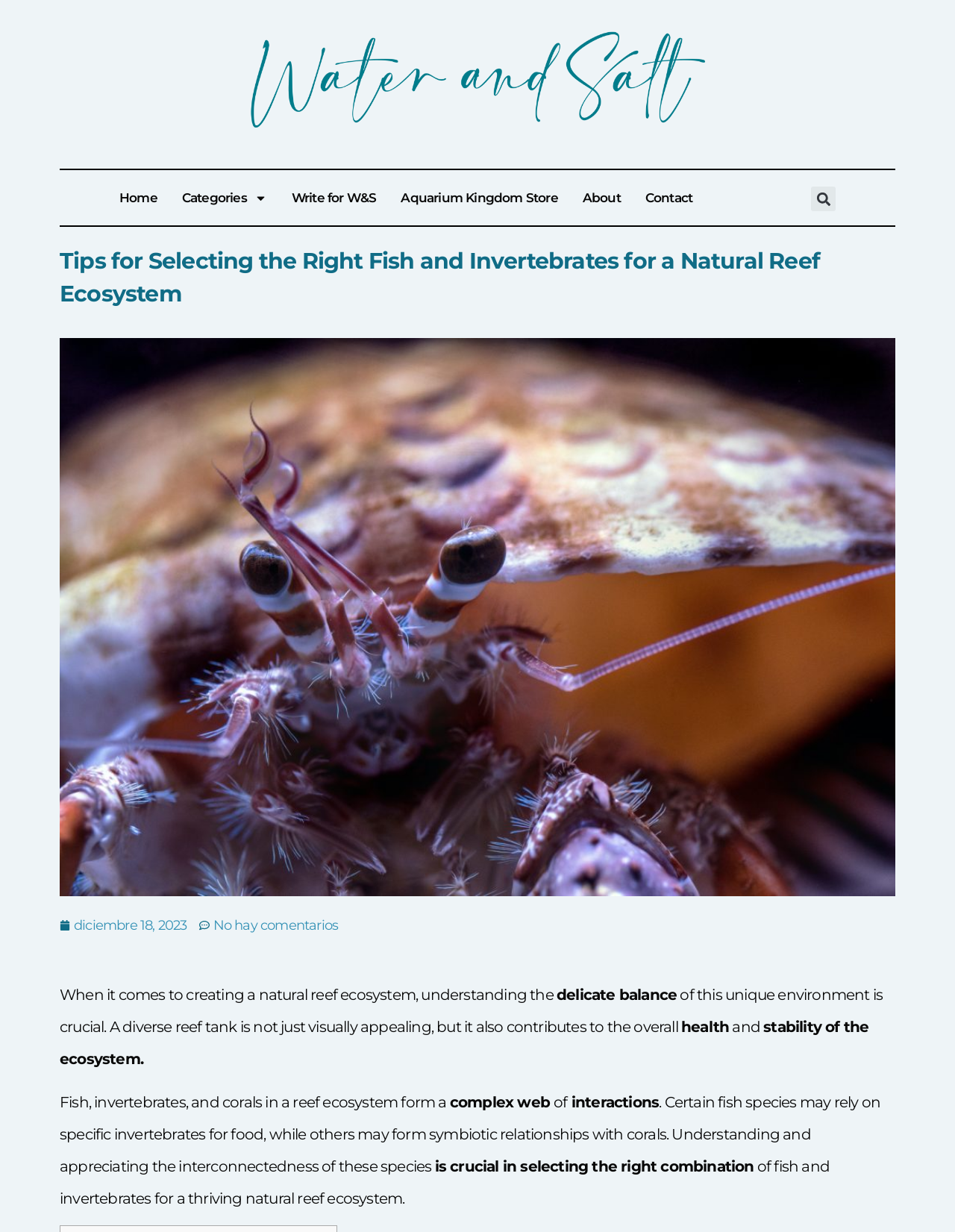What type of relationships exist between fish, invertebrates, and corals in a reef ecosystem?
Refer to the screenshot and respond with a concise word or phrase.

Complex web of interactions